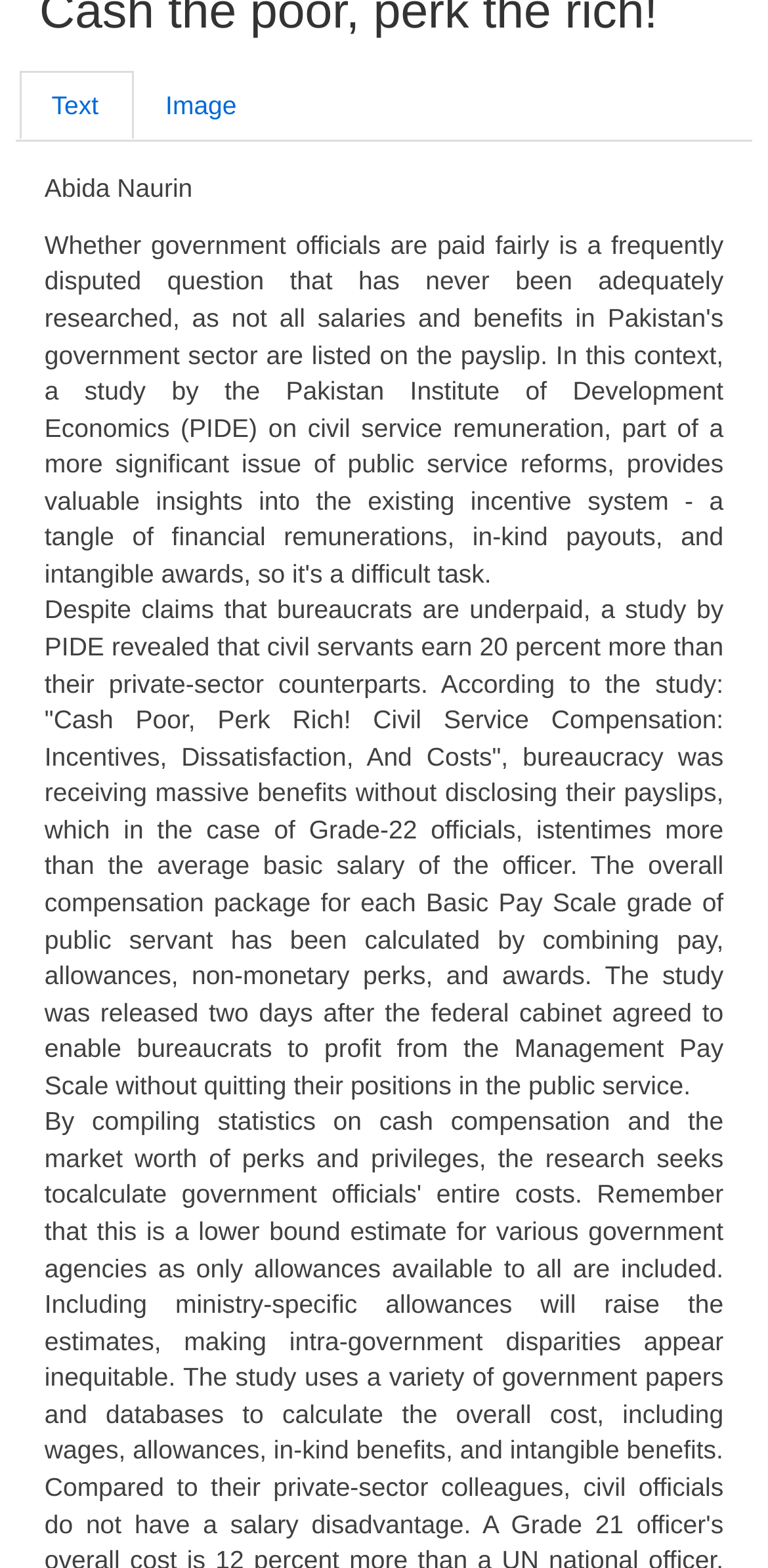Bounding box coordinates should be in the format (top-left x, top-left y, bottom-right x, bottom-right y) and all values should be floating point numbers between 0 and 1. Determine the bounding box coordinate for the UI element described as: Family--Parent & Child

None